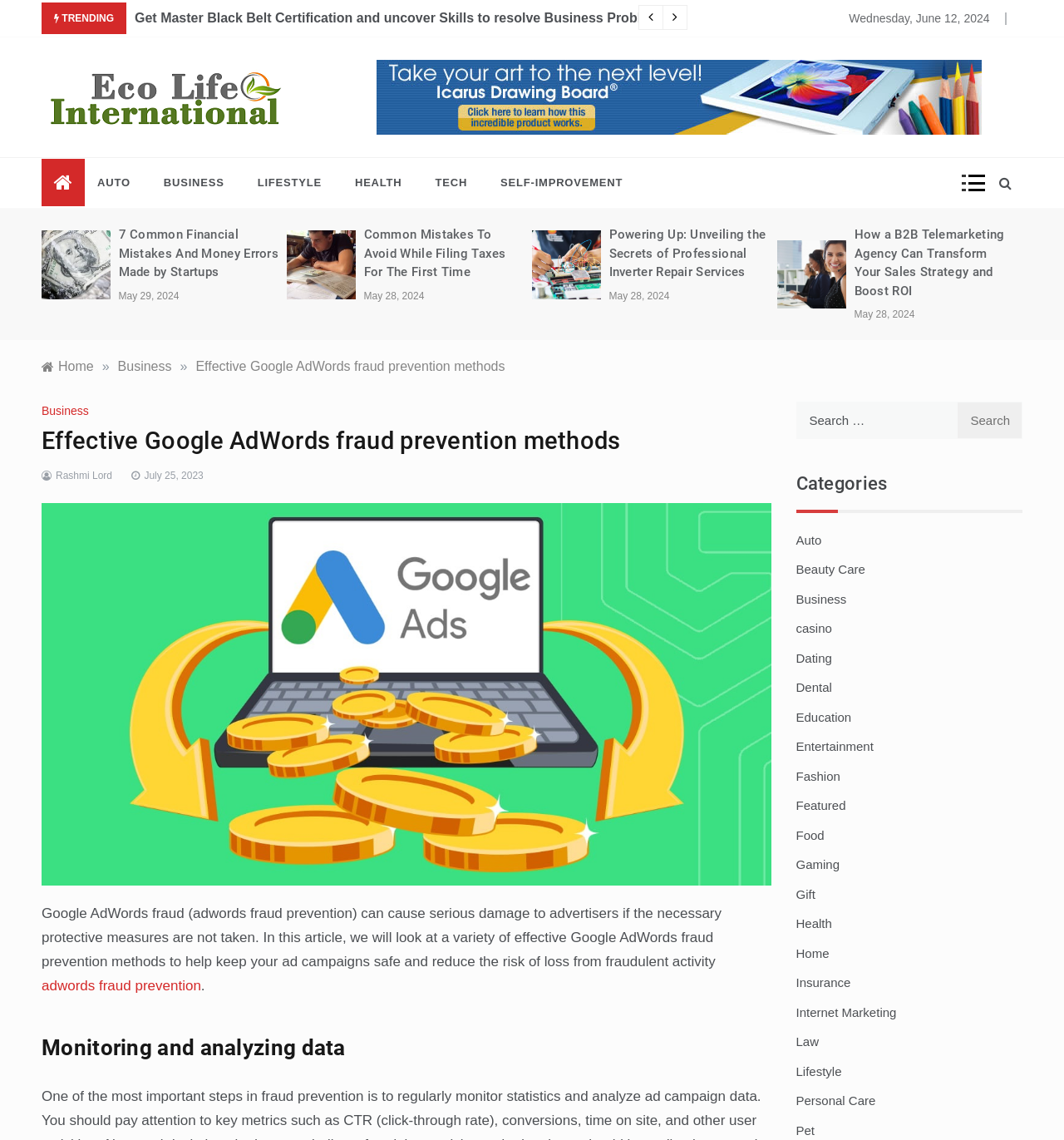Identify the bounding box coordinates of the area that should be clicked in order to complete the given instruction: "Click on the 'Get Master Black Belt Certification' link". The bounding box coordinates should be four float numbers between 0 and 1, i.e., [left, top, right, bottom].

[0.119, 0.002, 0.698, 0.03]